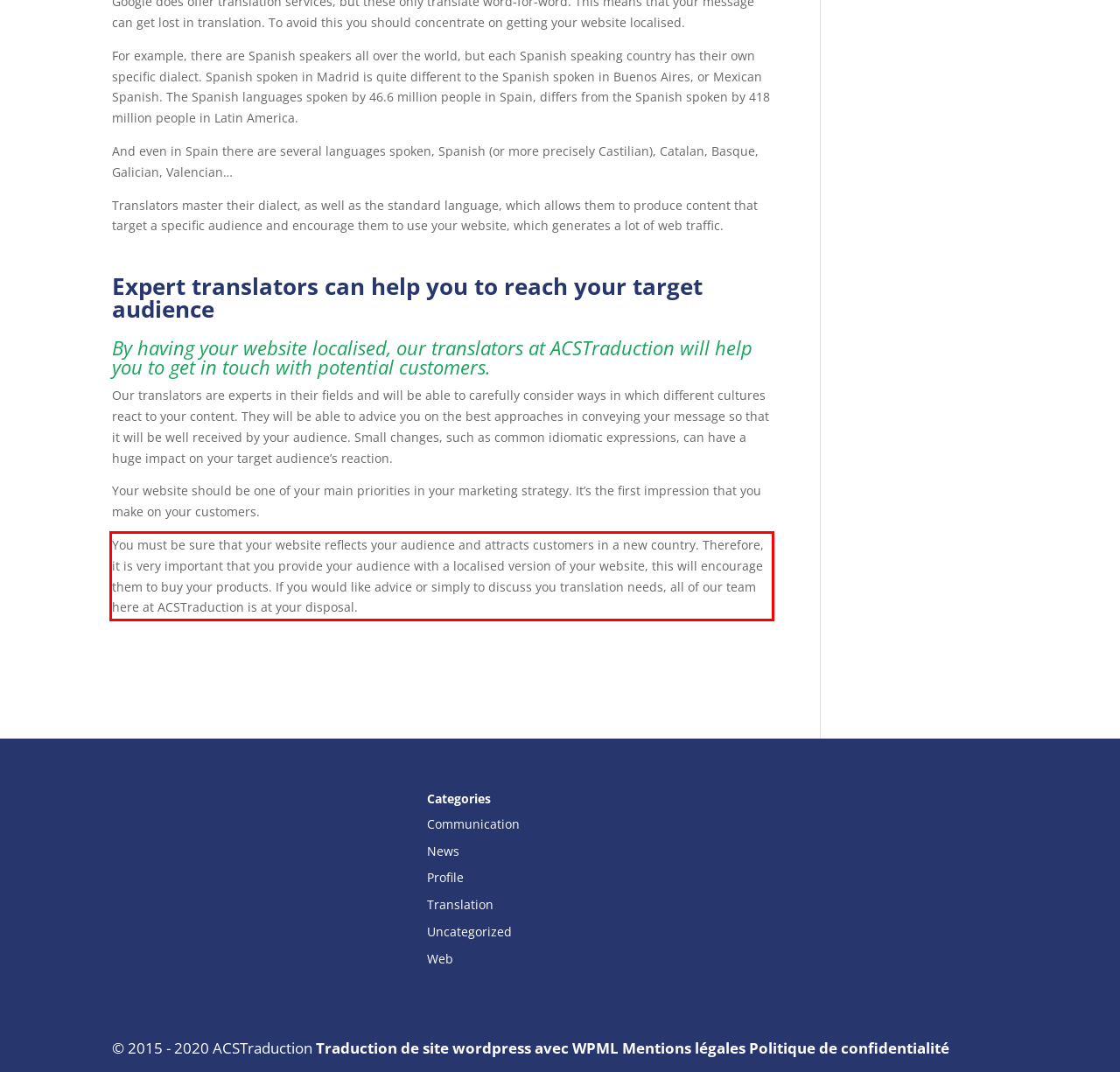Please extract the text content from the UI element enclosed by the red rectangle in the screenshot.

You must be sure that your website reflects your audience and attracts customers in a new country. Therefore, it is very important that you provide your audience with a localised version of your website, this will encourage them to buy your products. If you would like advice or simply to discuss you translation needs, all of our team here at ACSTraduction is at your disposal.